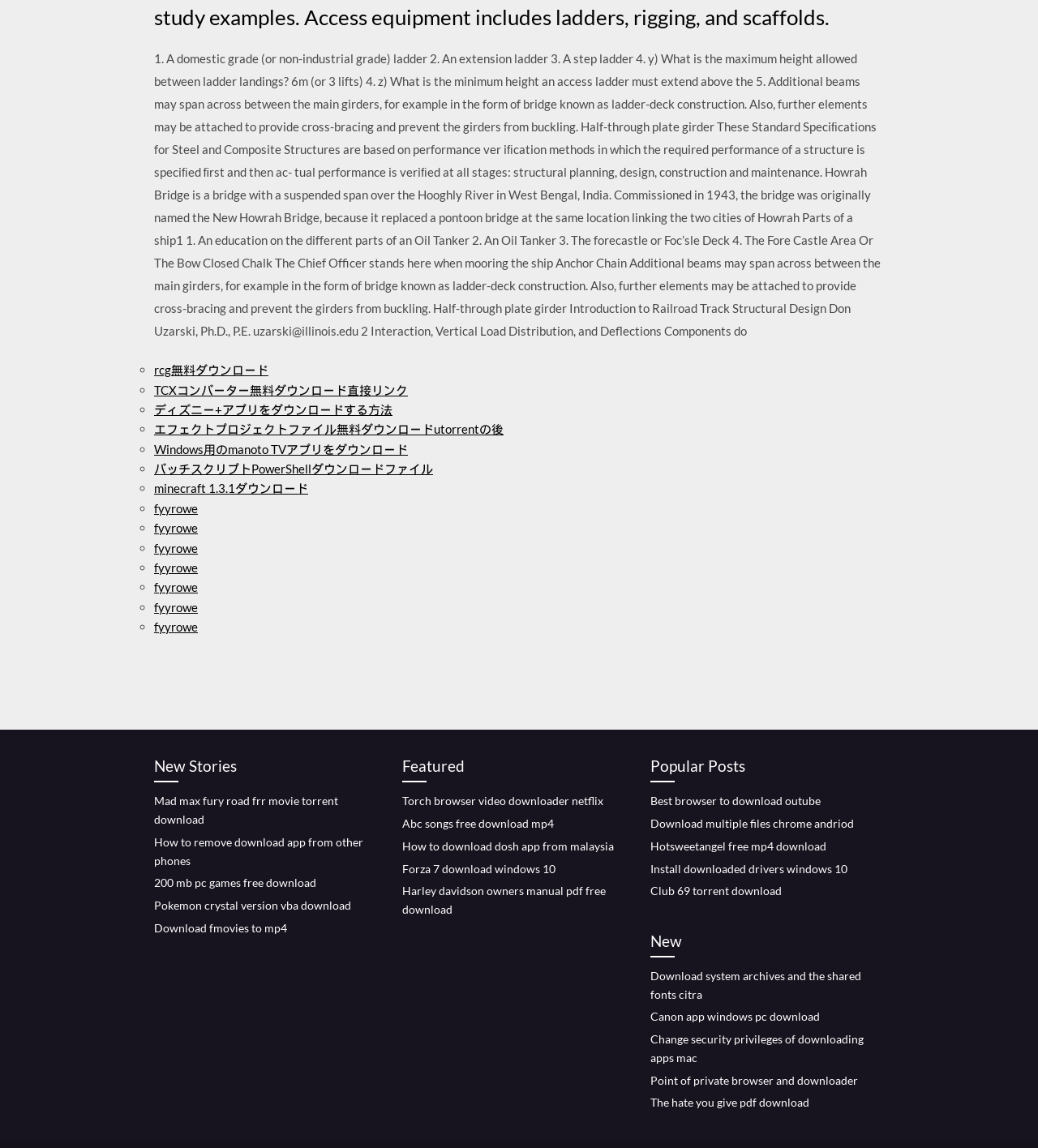Given the element description fyyrowe, identify the bounding box coordinates for the UI element on the webpage screenshot. The format should be (top-left x, top-left y, bottom-right x, bottom-right y), with values between 0 and 1.

[0.148, 0.436, 0.191, 0.449]